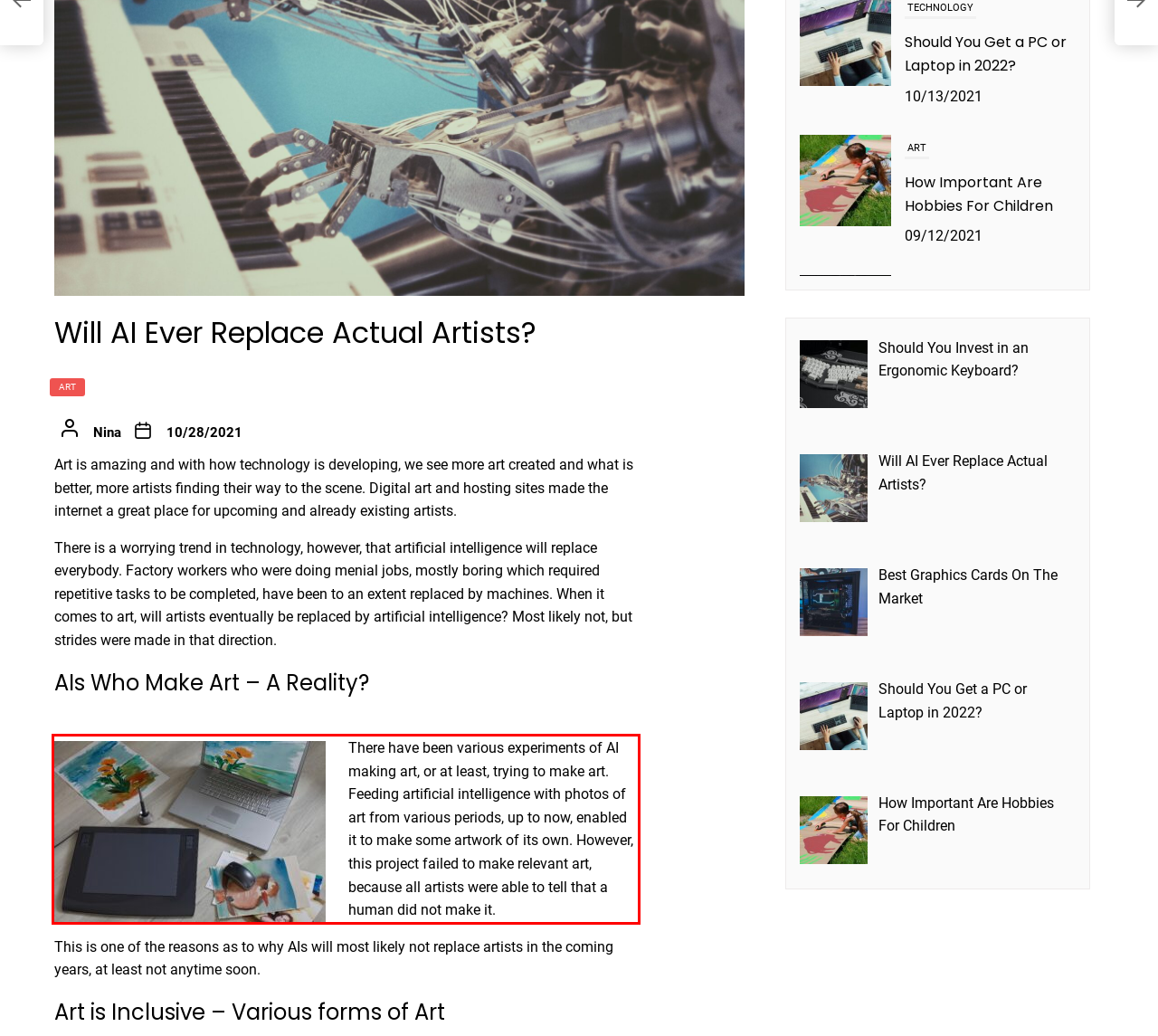You are looking at a screenshot of a webpage with a red rectangle bounding box. Use OCR to identify and extract the text content found inside this red bounding box.

There have been various experiments of AI making art, or at least, trying to make art. Feeding artificial intelligence with photos of art from various periods, up to now, enabled it to make some artwork of its own. However, this project failed to make relevant art, because all artists were able to tell that a human did not make it.